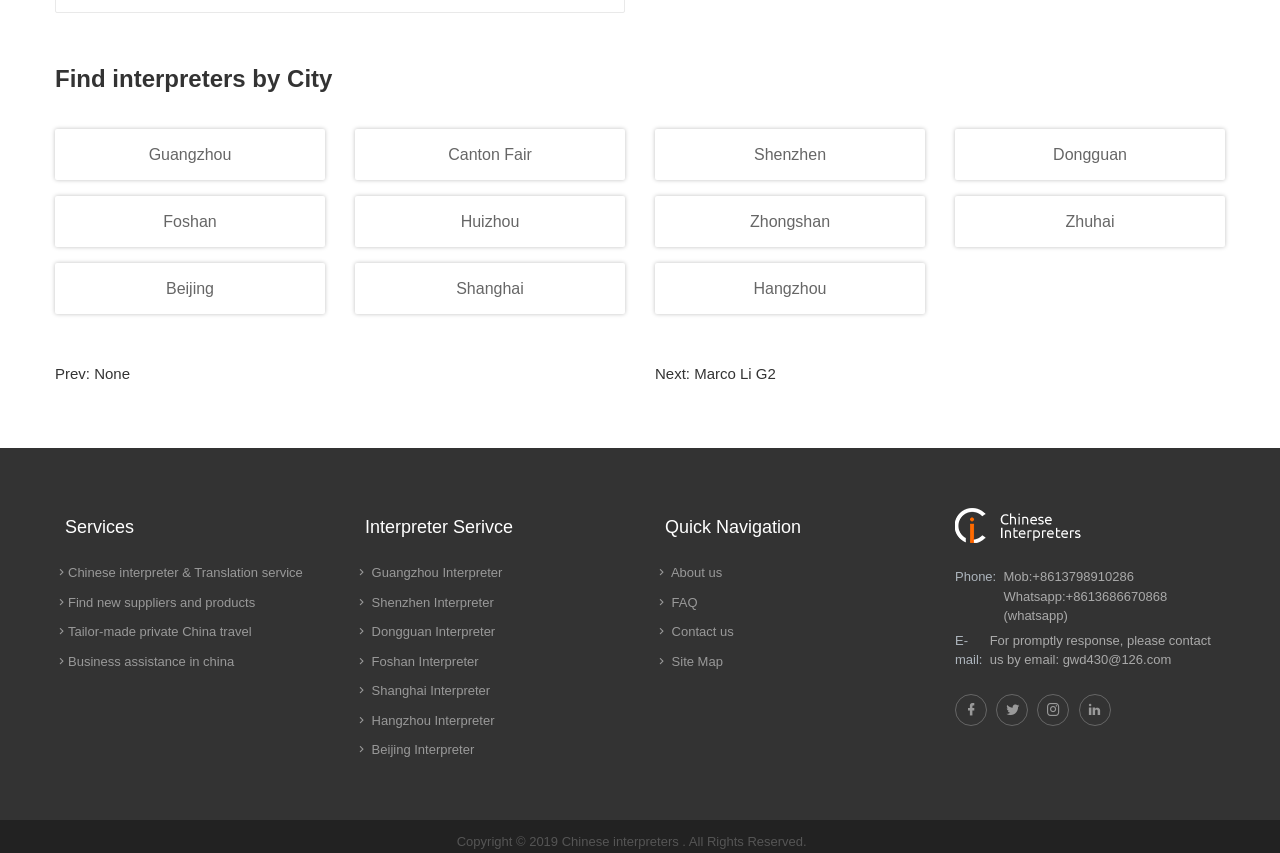How can users contact this website?
Using the image provided, answer with just one word or phrase.

Phone, email, or WhatsApp